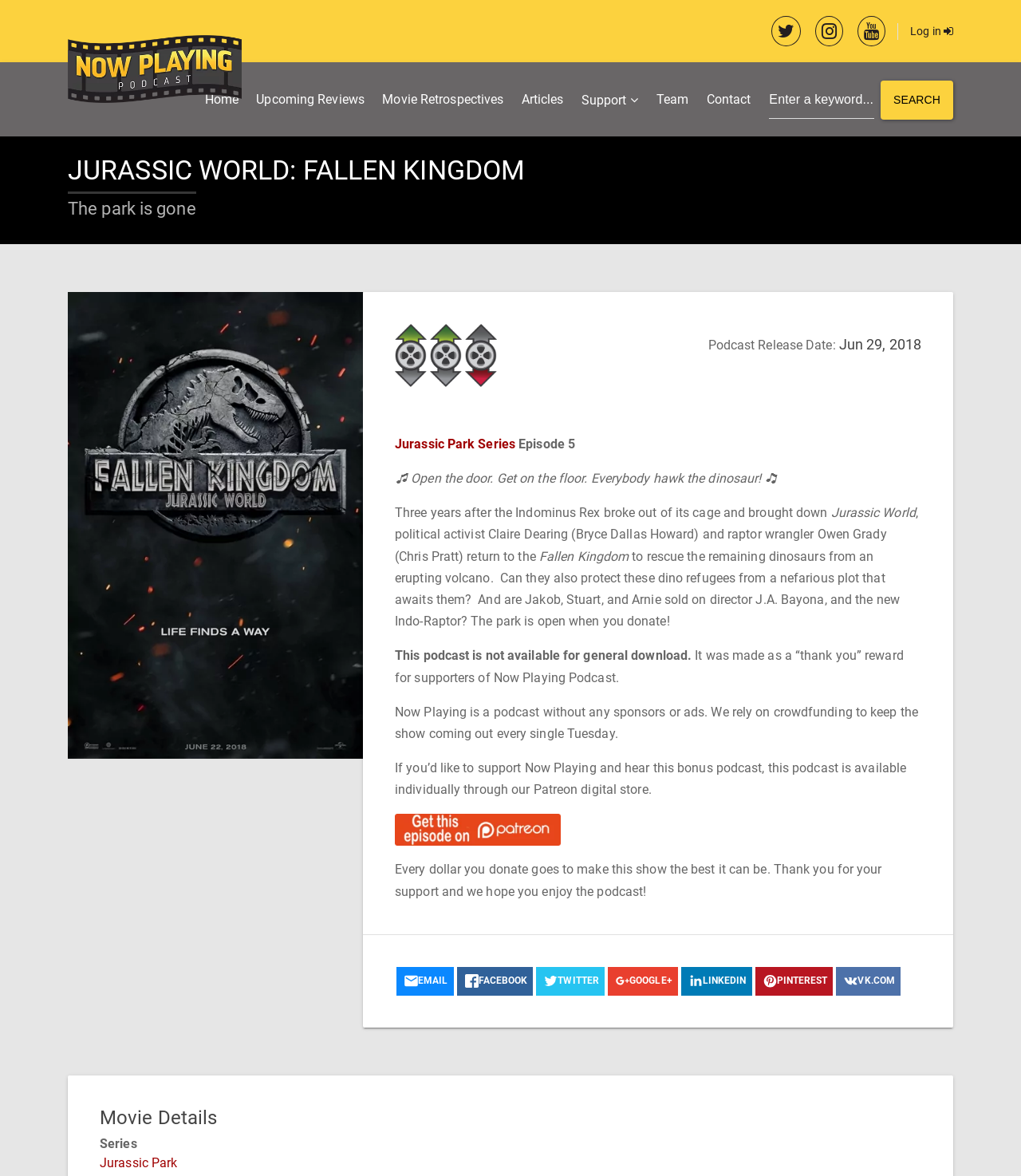Generate a comprehensive description of the webpage content.

The webpage is about the movie "Jurassic World: Fallen Kingdom" and its related podcast on Now Playing Podcast. At the top, there are several social media links, including Facebook, Twitter, and LinkedIn, aligned horizontally. Below them, there is a search bar with a textbox and a search button. 

To the left of the search bar, there is a logo of Now Playing Podcast, and below it, there are several navigation links, including "Home", "Upcoming Reviews", "Movie Retrospectives", "Articles", "Support", and "Team". 

The main content of the webpage is about the movie "Jurassic World: Fallen Kingdom". There is a large image of the movie poster, and below it, there are several paragraphs of text describing the movie's plot. The text is divided into sections, with headings and static text. There are also several images scattered throughout the text, including three small images of dinosaurs.

On the right side of the webpage, there is a section titled "Movie Details", which includes a list of details about the movie, such as its series. At the bottom of the webpage, there are several links to social media platforms, including Email, Facebook, Twitter, Google+, LinkedIn, Pinterest, and VK.com.